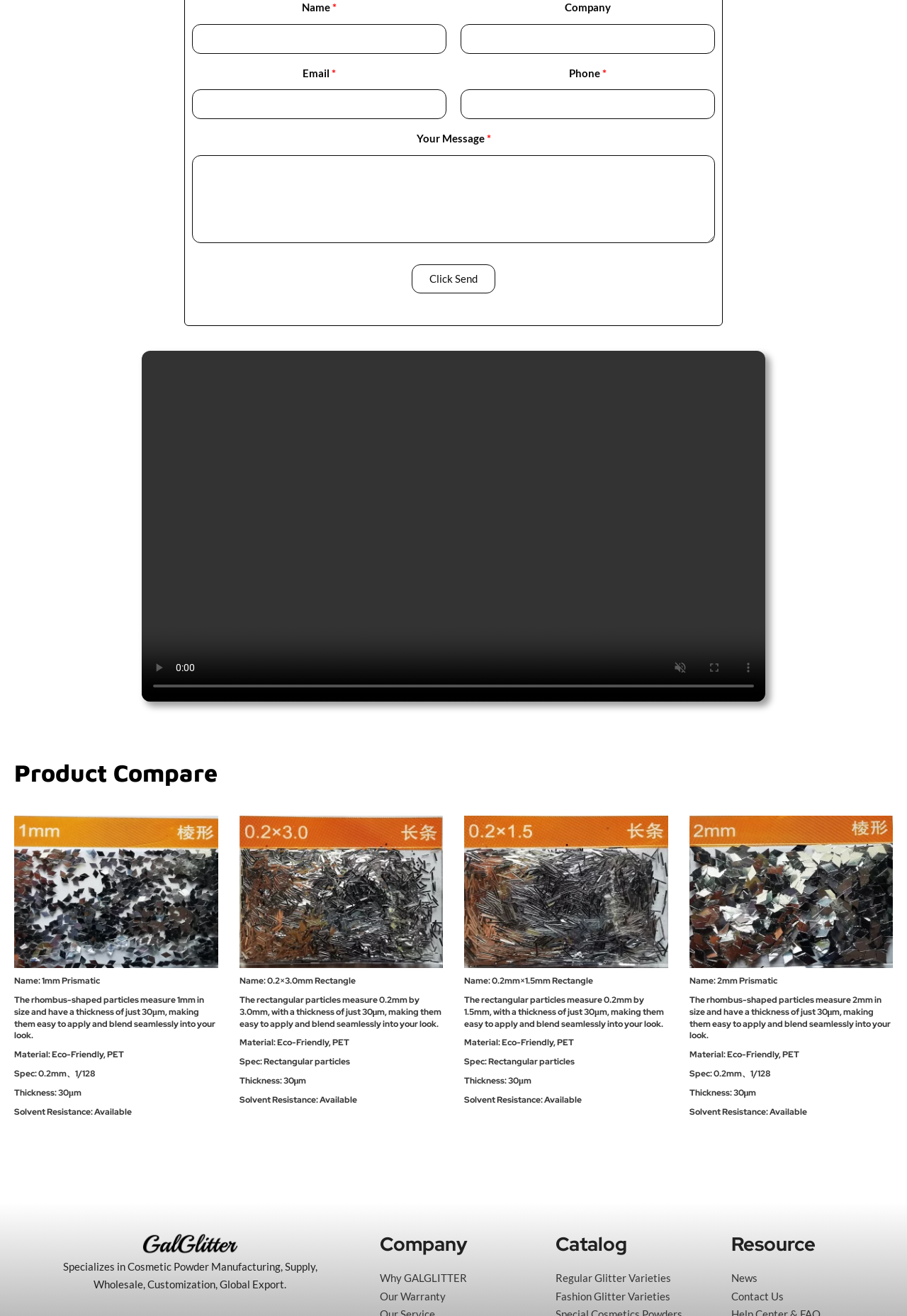Please identify the bounding box coordinates of the element that needs to be clicked to perform the following instruction: "Enter your email".

[0.212, 0.068, 0.492, 0.091]